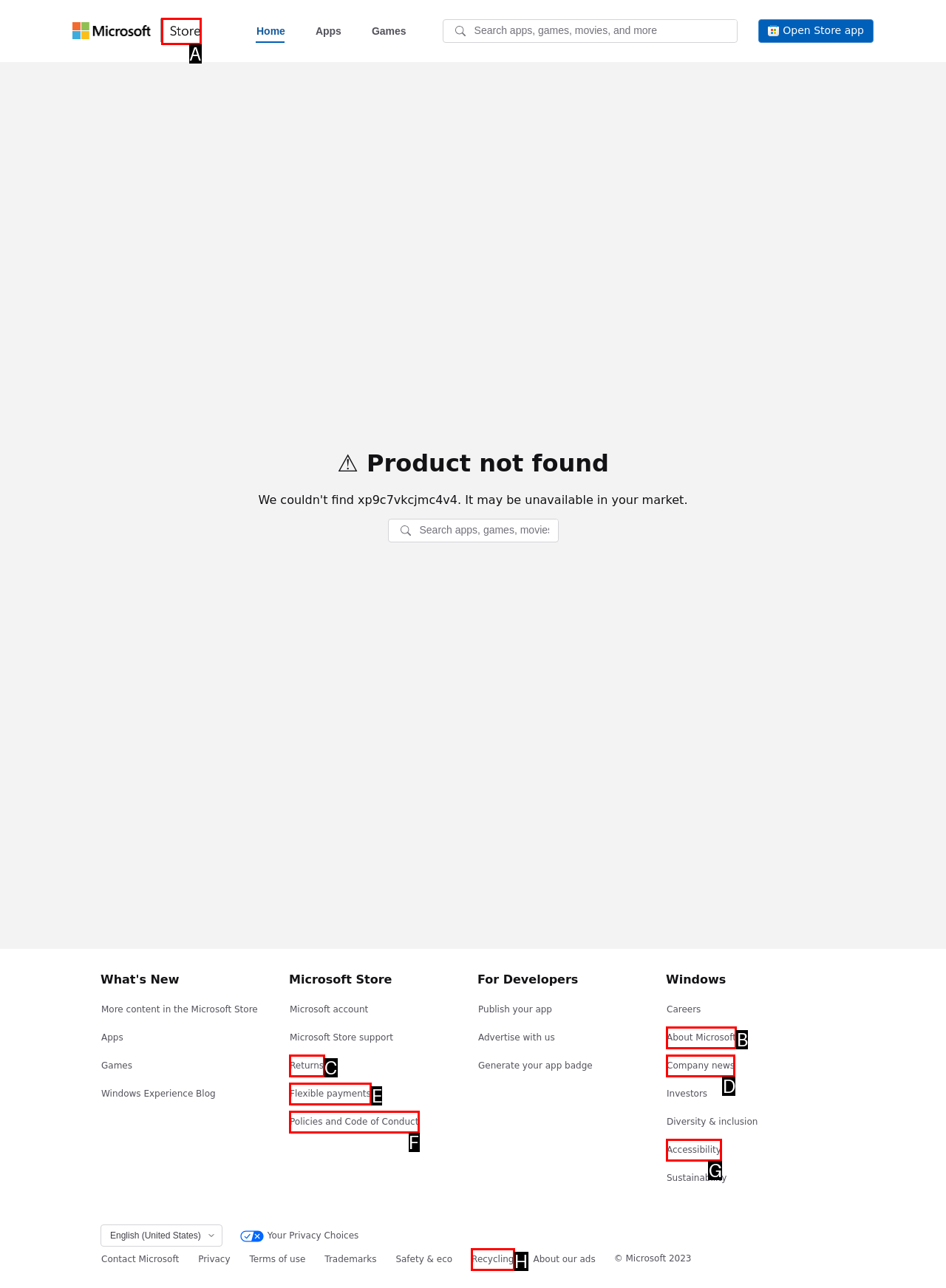Given the description: aria-label="Microsoft Store home", identify the matching option. Answer with the corresponding letter.

A